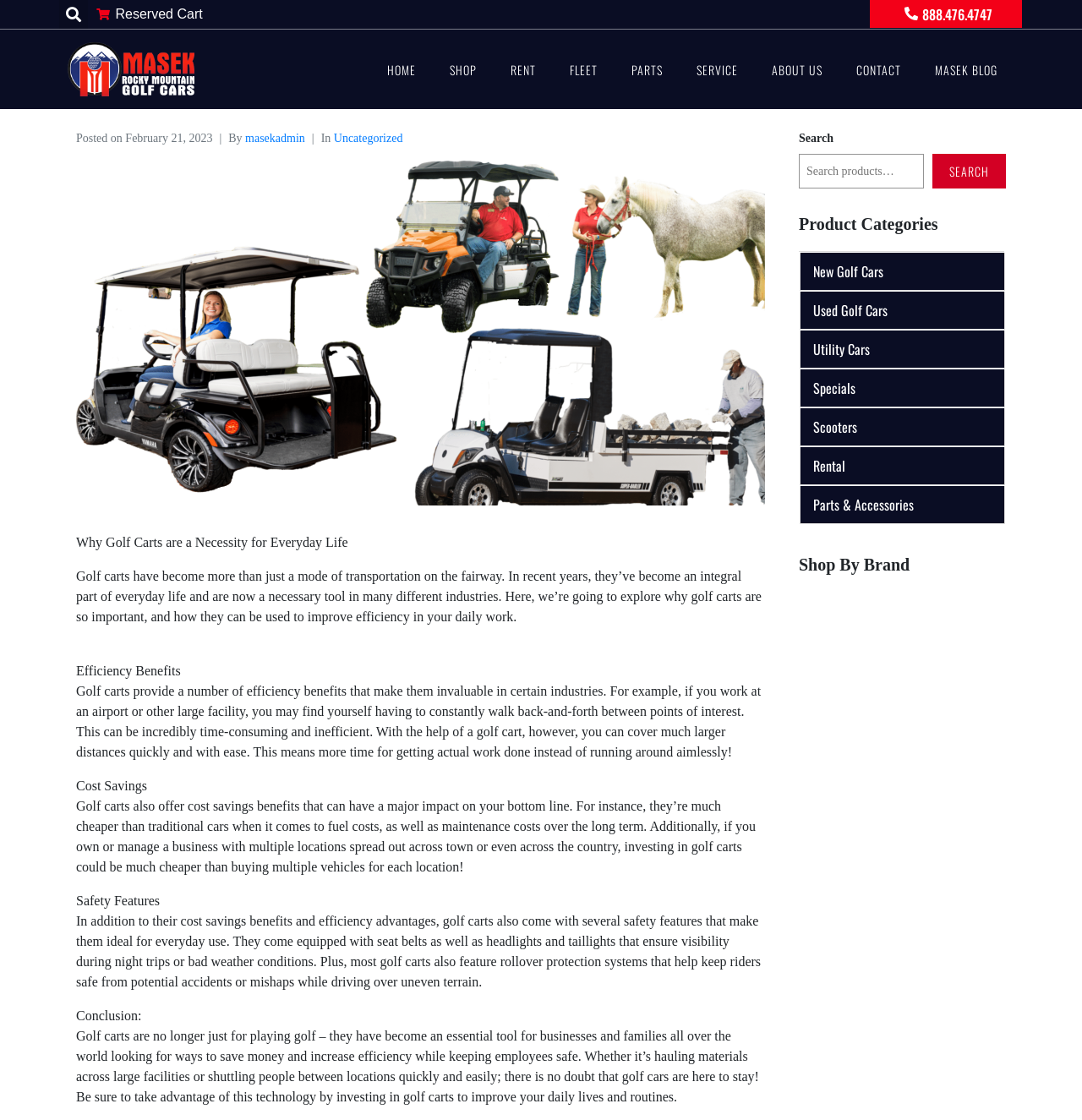What are the benefits of using golf carts in everyday life?
Look at the image and answer the question using a single word or phrase.

Efficiency, cost savings, safety features